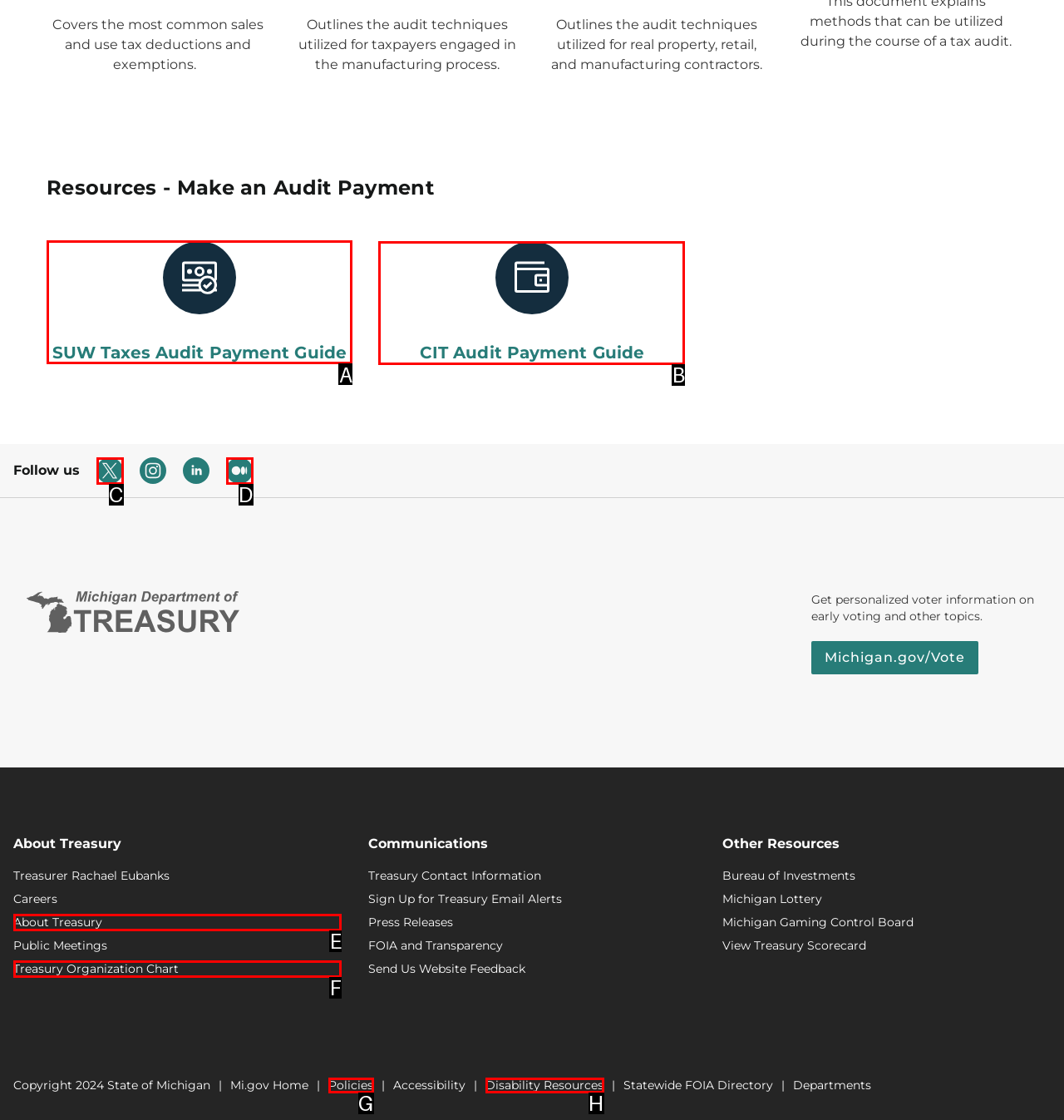Select the letter of the option that should be clicked to achieve the specified task: Click the 'SUW Taxes Audit Payment Guide' link. Respond with just the letter.

A